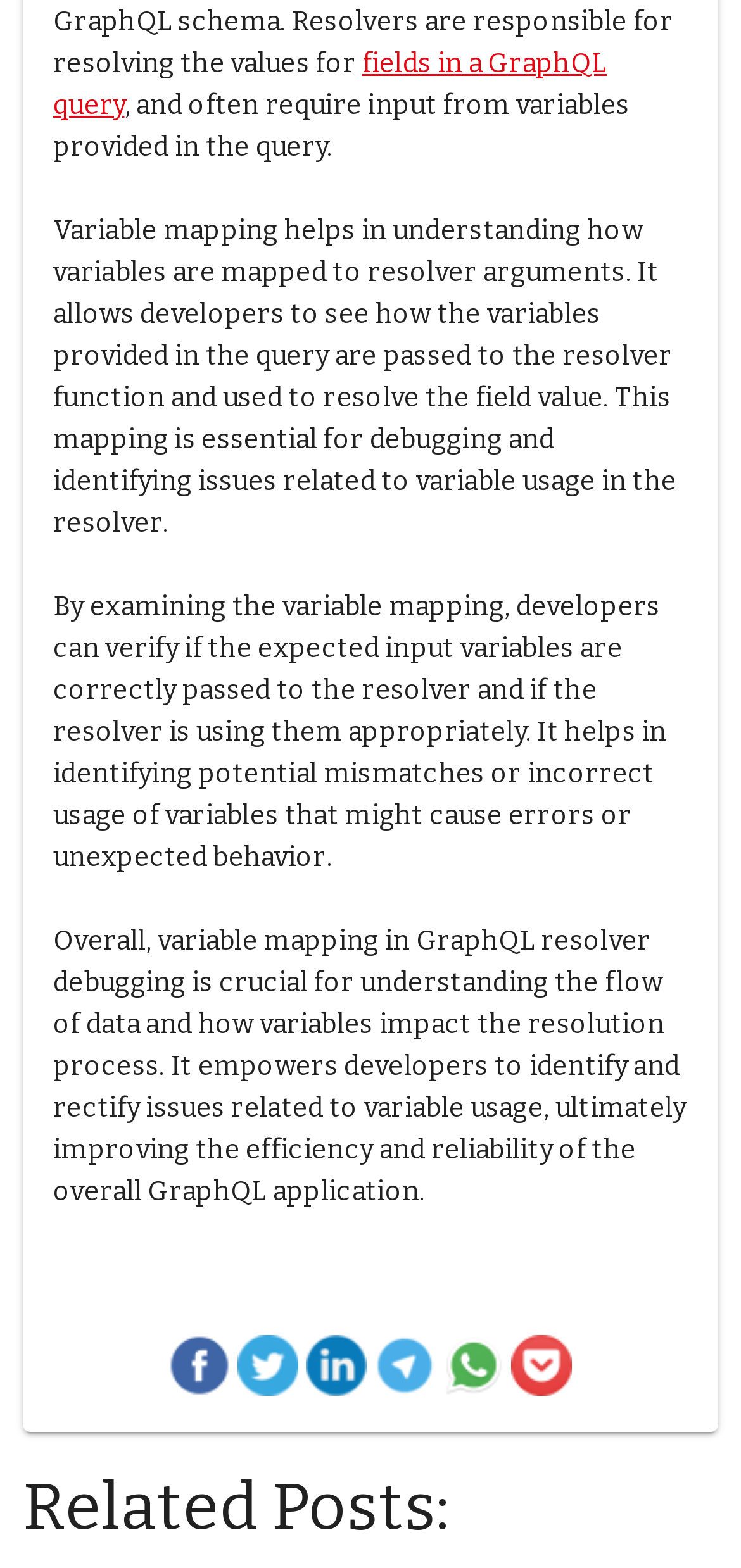Find the bounding box coordinates for the UI element that matches this description: "Personal Consolidated Bonus Point Service".

None